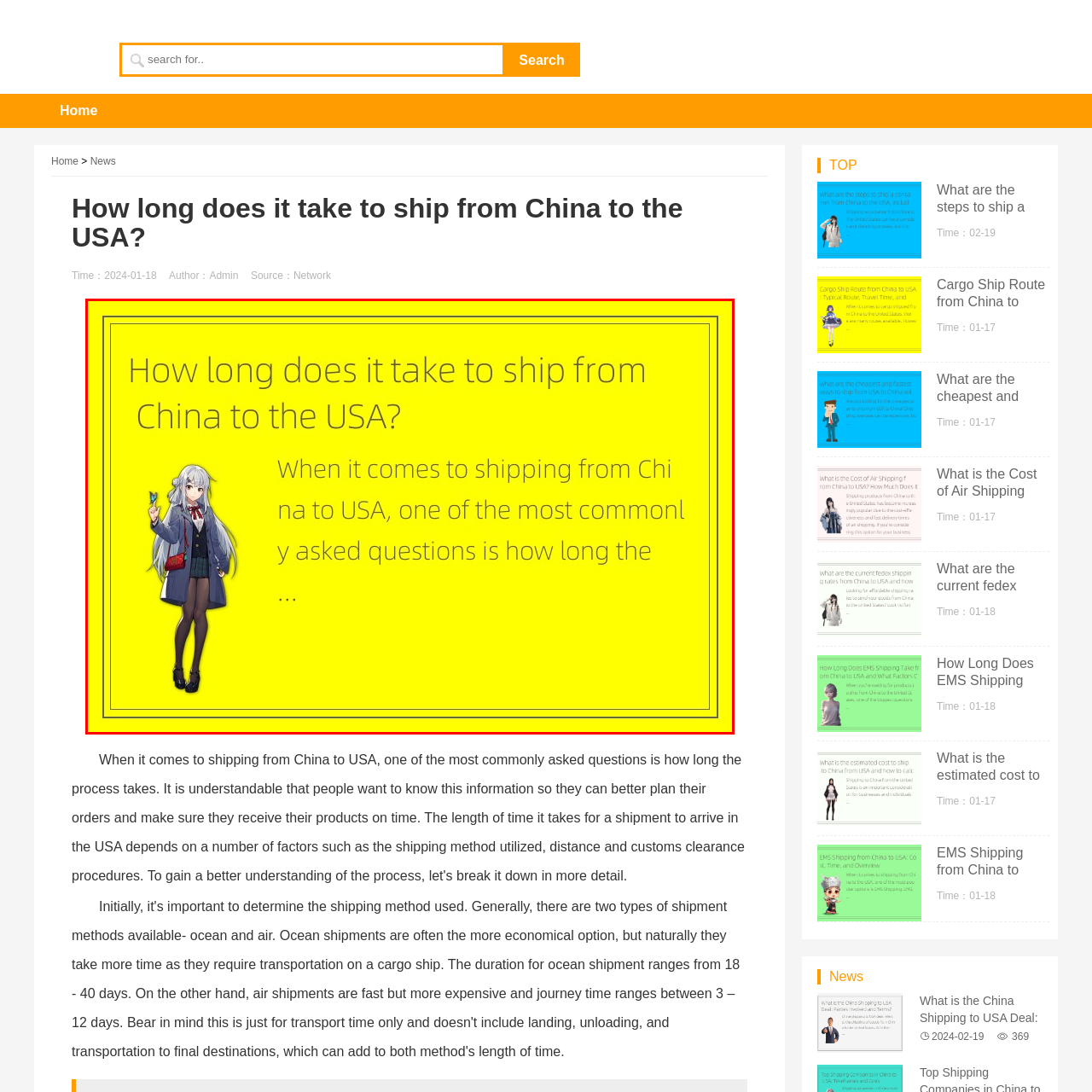Focus on the image confined within the red boundary and provide a single word or phrase in response to the question:
What is the illustrated character holding?

A small item